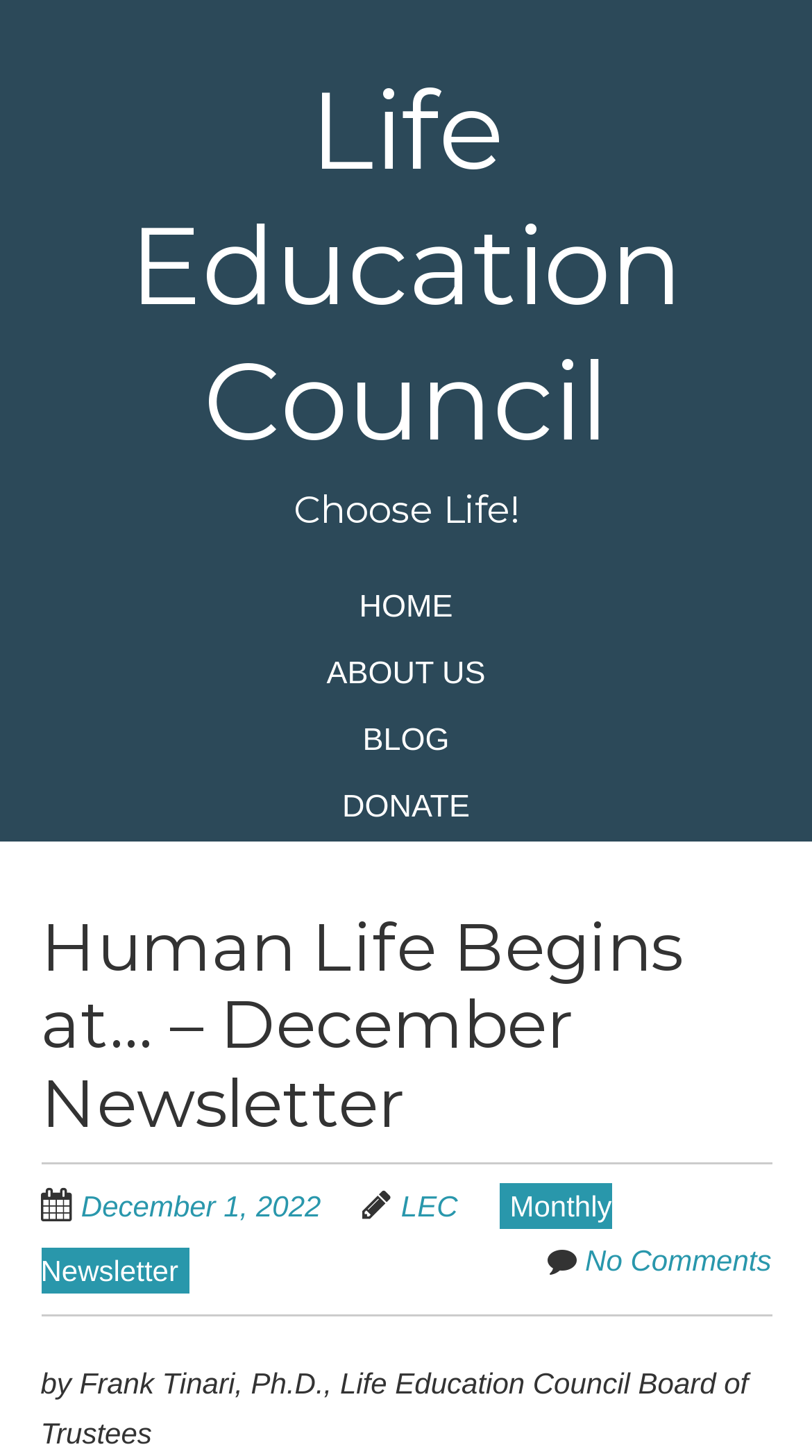Identify the bounding box coordinates for the UI element described as: "LEC".

[0.494, 0.817, 0.564, 0.84]